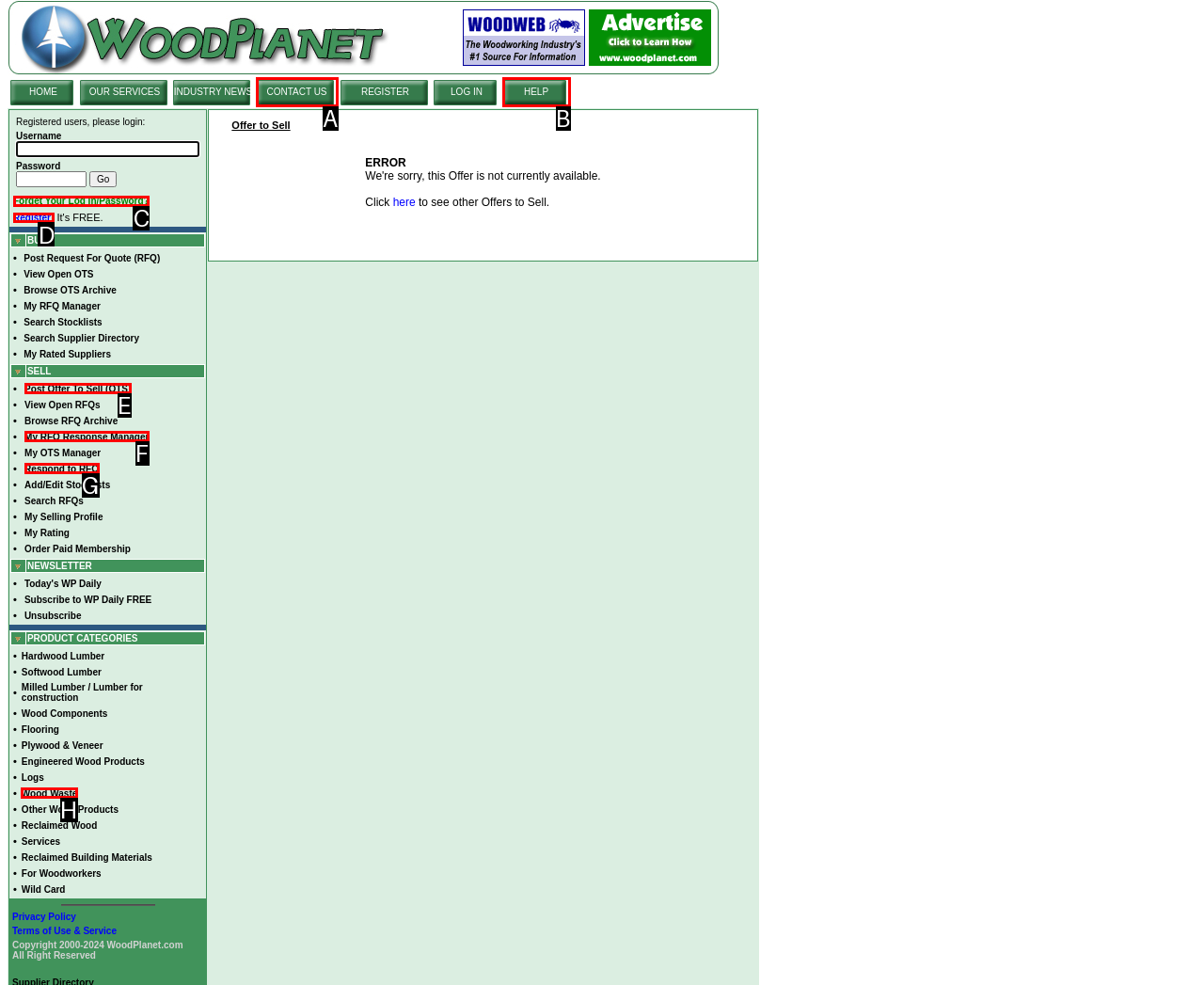Determine which letter corresponds to the UI element to click for this task: register
Respond with the letter from the available options.

D